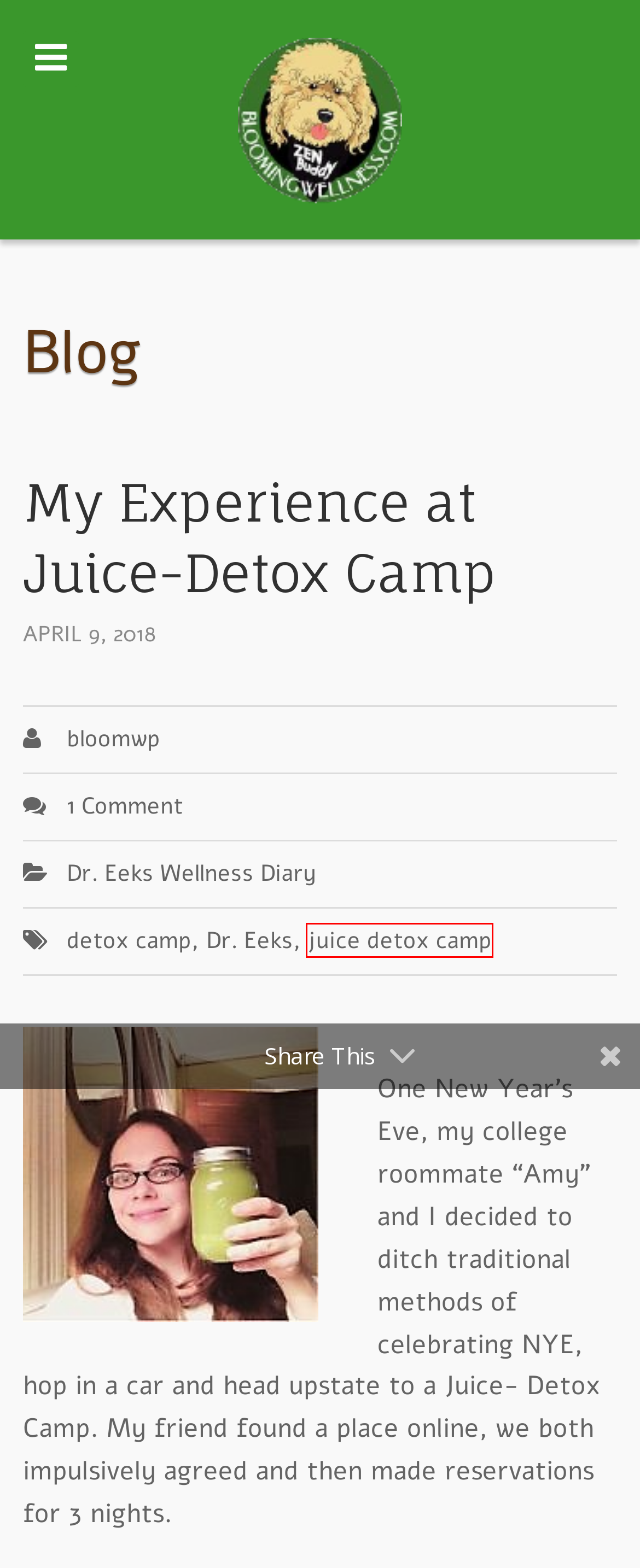Observe the provided screenshot of a webpage with a red bounding box around a specific UI element. Choose the webpage description that best fits the new webpage after you click on the highlighted element. These are your options:
A. Reviews of Products, Books, Shows & More Archives - Blooming Wellness
B. Dr. Eeks Wellness Diary Archives - Blooming Wellness
C. juice detox camp Archives - Blooming Wellness
D. About Blooming Wellness and Dr. Eeks, sometimes just a scifi character
E. Dr. Eeks Archives - Blooming Wellness
F. detox camp Archives - Blooming Wellness
G. Blooming Wellness - Dr. Eeks' Health and Wellness blog
H. Default Archives - Blooming Wellness

C